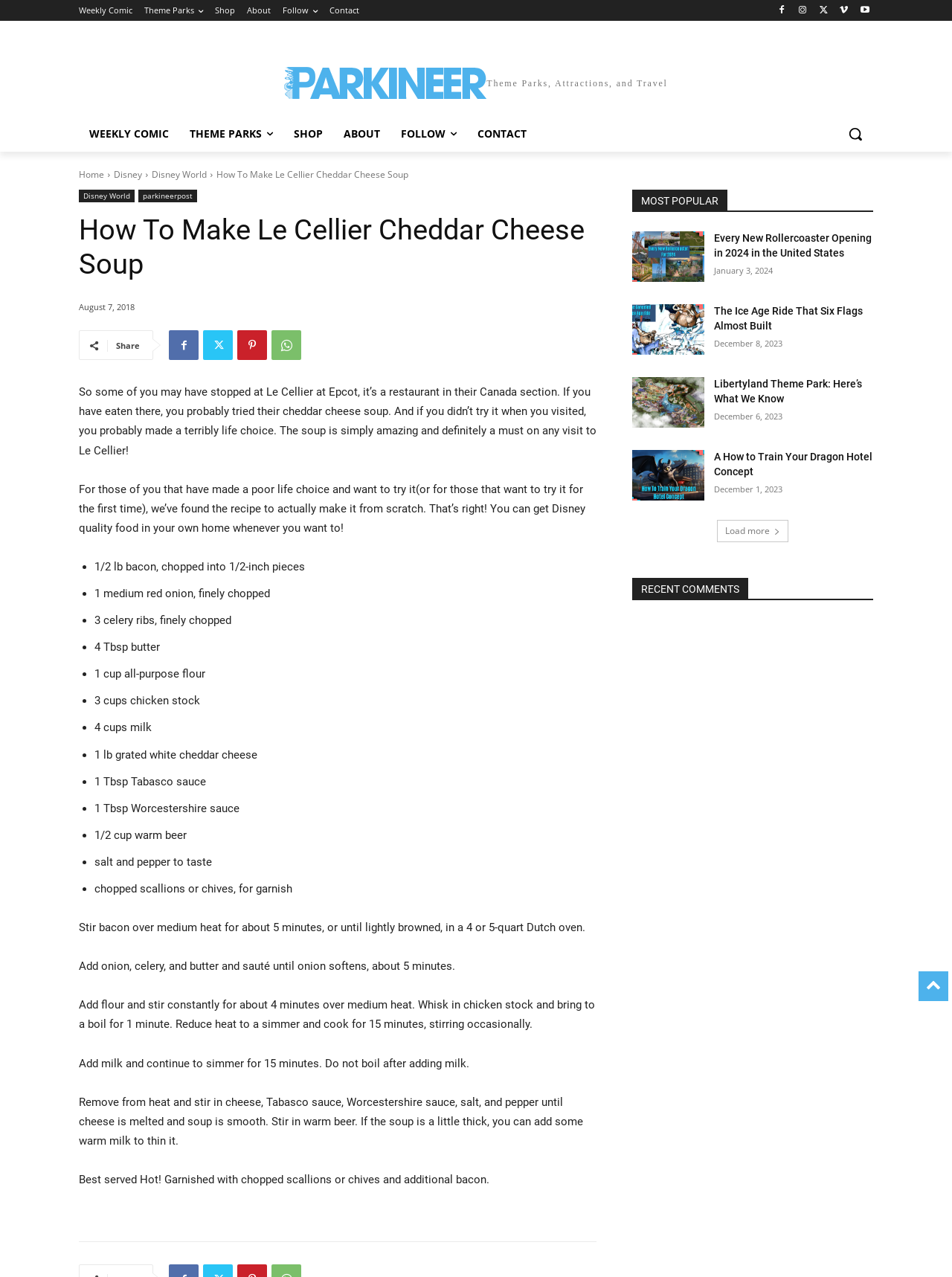Find the bounding box coordinates for the element that must be clicked to complete the instruction: "Visit the About Us page". The coordinates should be four float numbers between 0 and 1, indicated as [left, top, right, bottom].

None